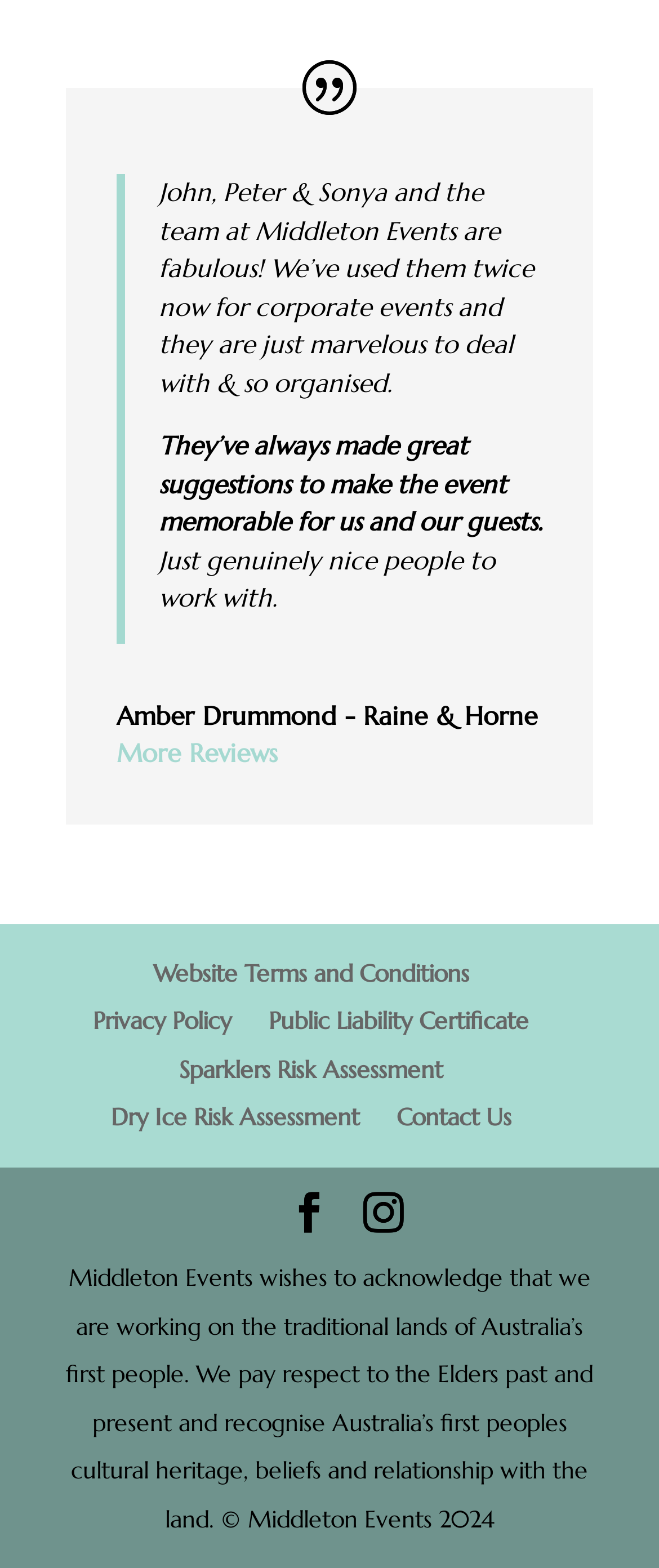Please specify the bounding box coordinates of the element that should be clicked to execute the given instruction: 'Contact us'. Ensure the coordinates are four float numbers between 0 and 1, expressed as [left, top, right, bottom].

[0.601, 0.703, 0.776, 0.722]